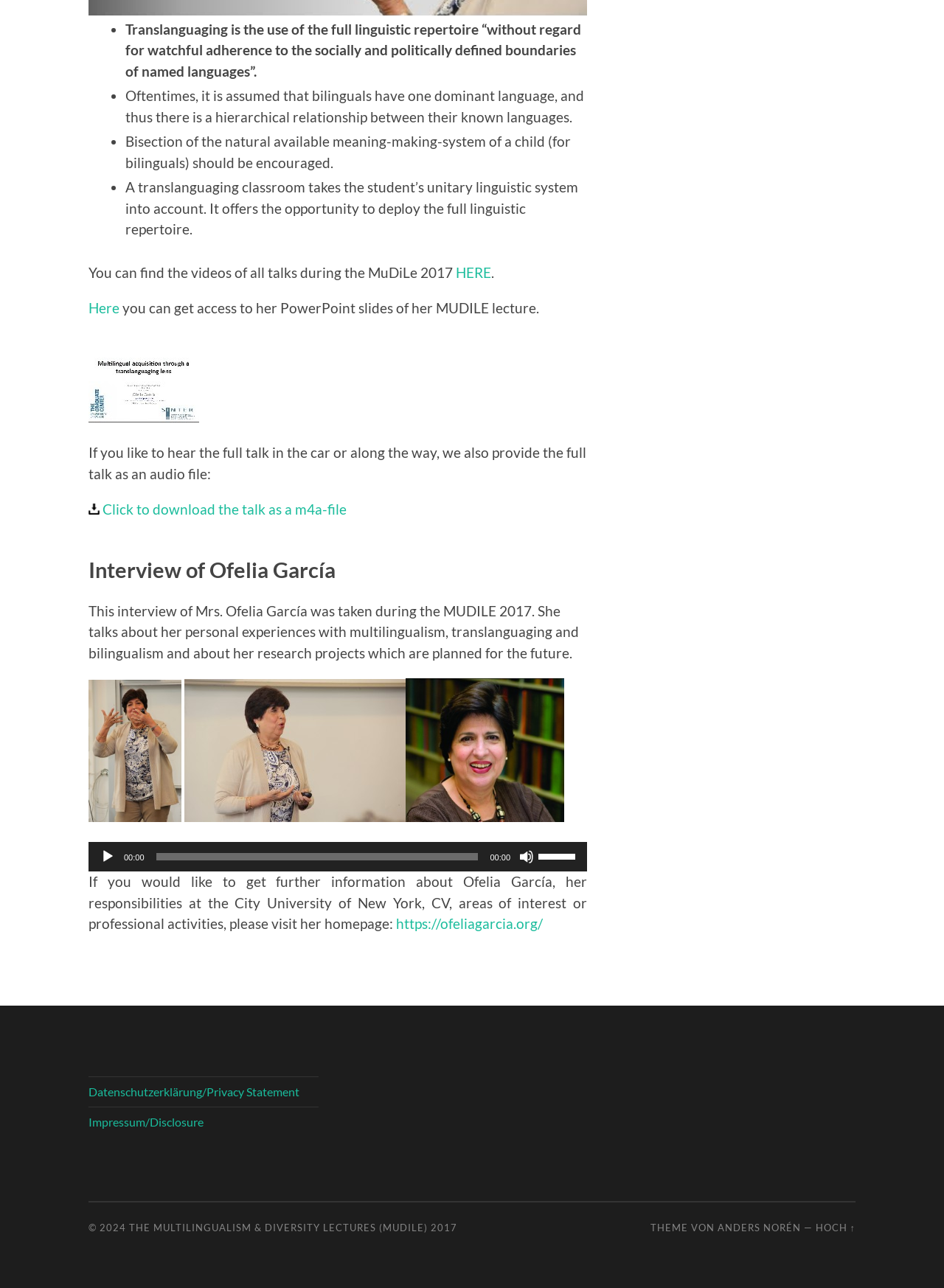Locate the bounding box coordinates of the area you need to click to fulfill this instruction: 'Visit Ofelia García's homepage'. The coordinates must be in the form of four float numbers ranging from 0 to 1: [left, top, right, bottom].

[0.42, 0.71, 0.575, 0.724]